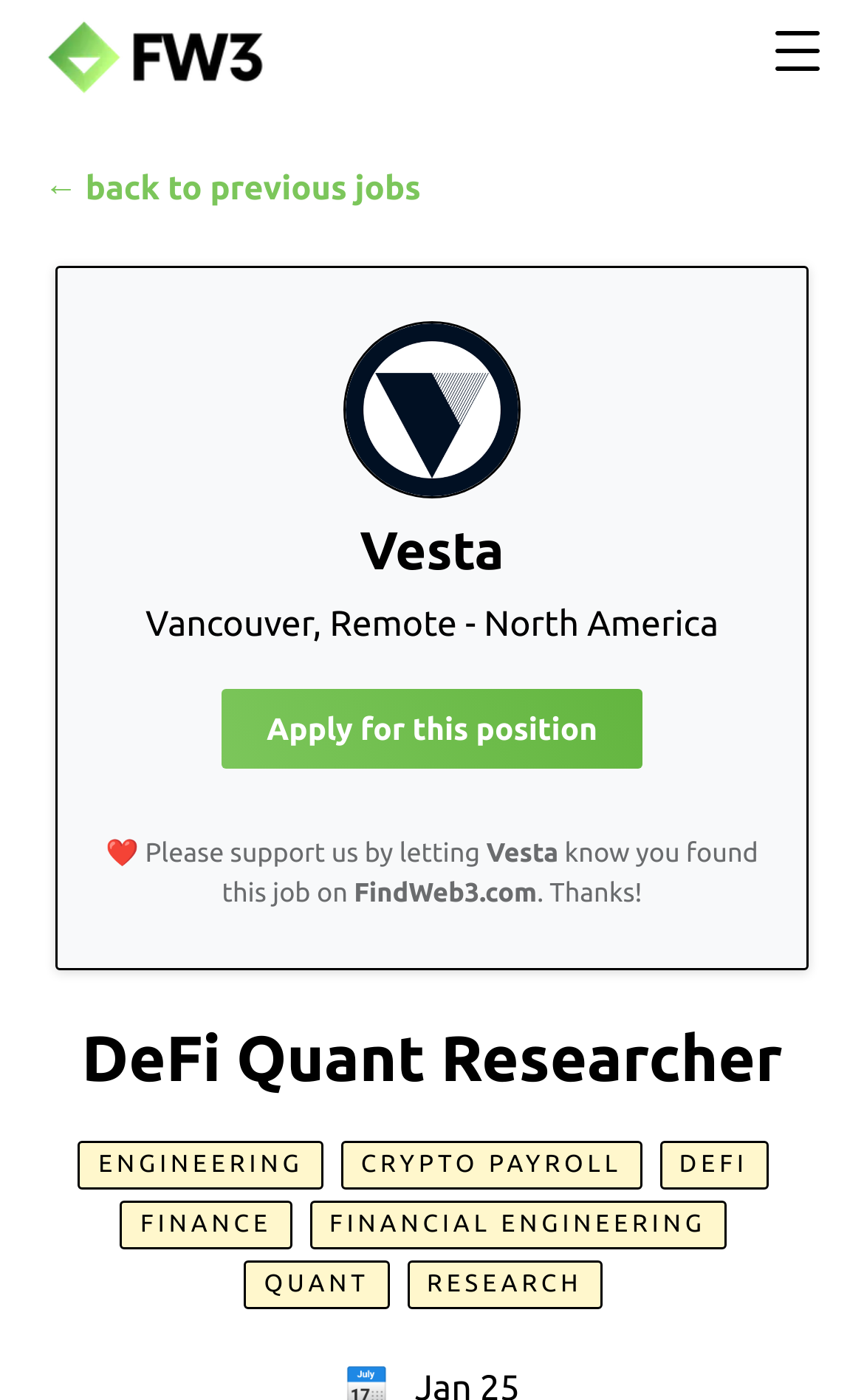Please locate the clickable area by providing the bounding box coordinates to follow this instruction: "Click the 'QUANT' link".

[0.282, 0.9, 0.45, 0.935]